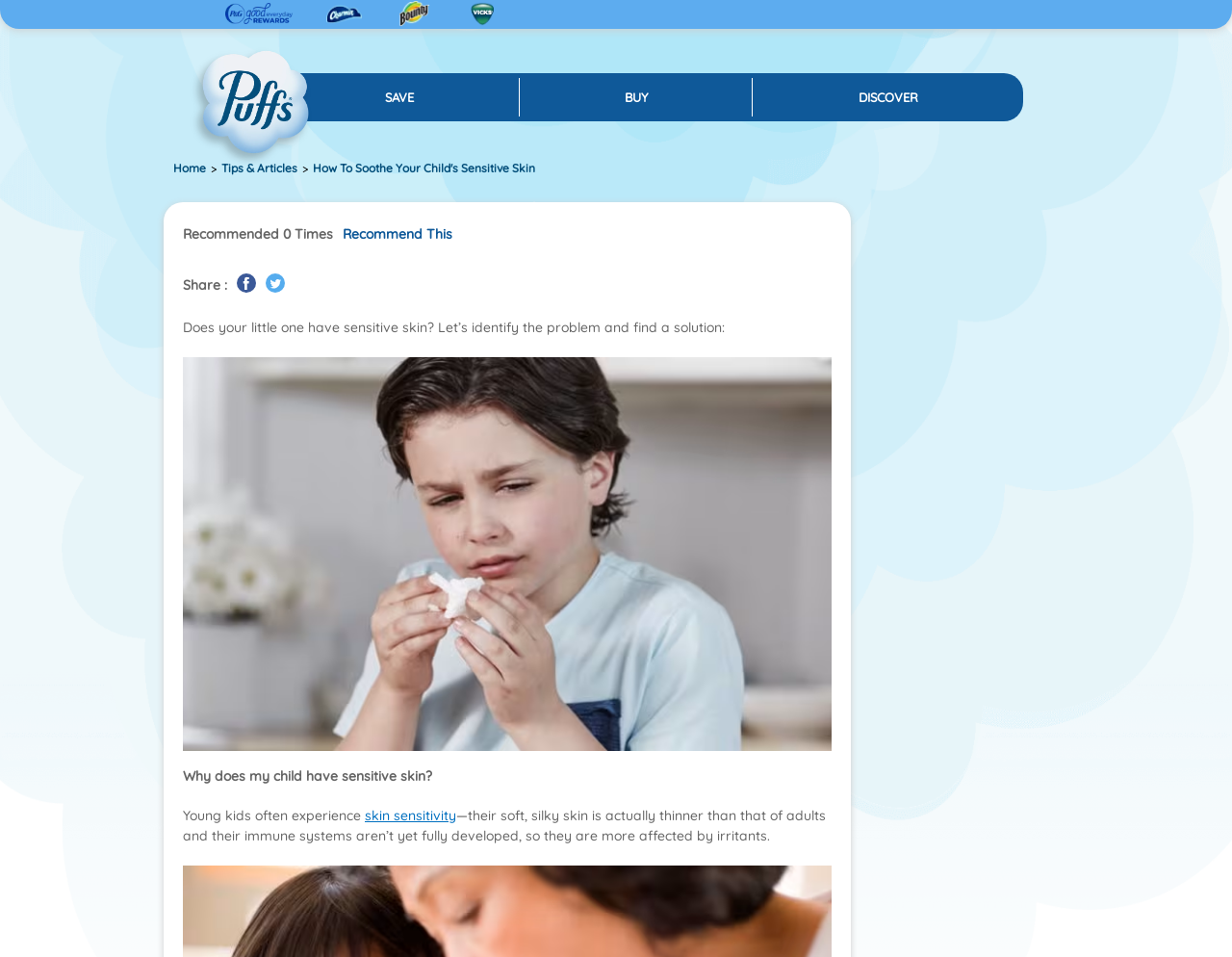Analyze the image and deliver a detailed answer to the question: What is the reason for skin sensitivity in young kids?

According to the webpage, young kids often experience skin sensitivity because their soft, silky skin is actually thinner than that of adults and their immune systems aren’t yet fully developed, so they are more affected by irritants.